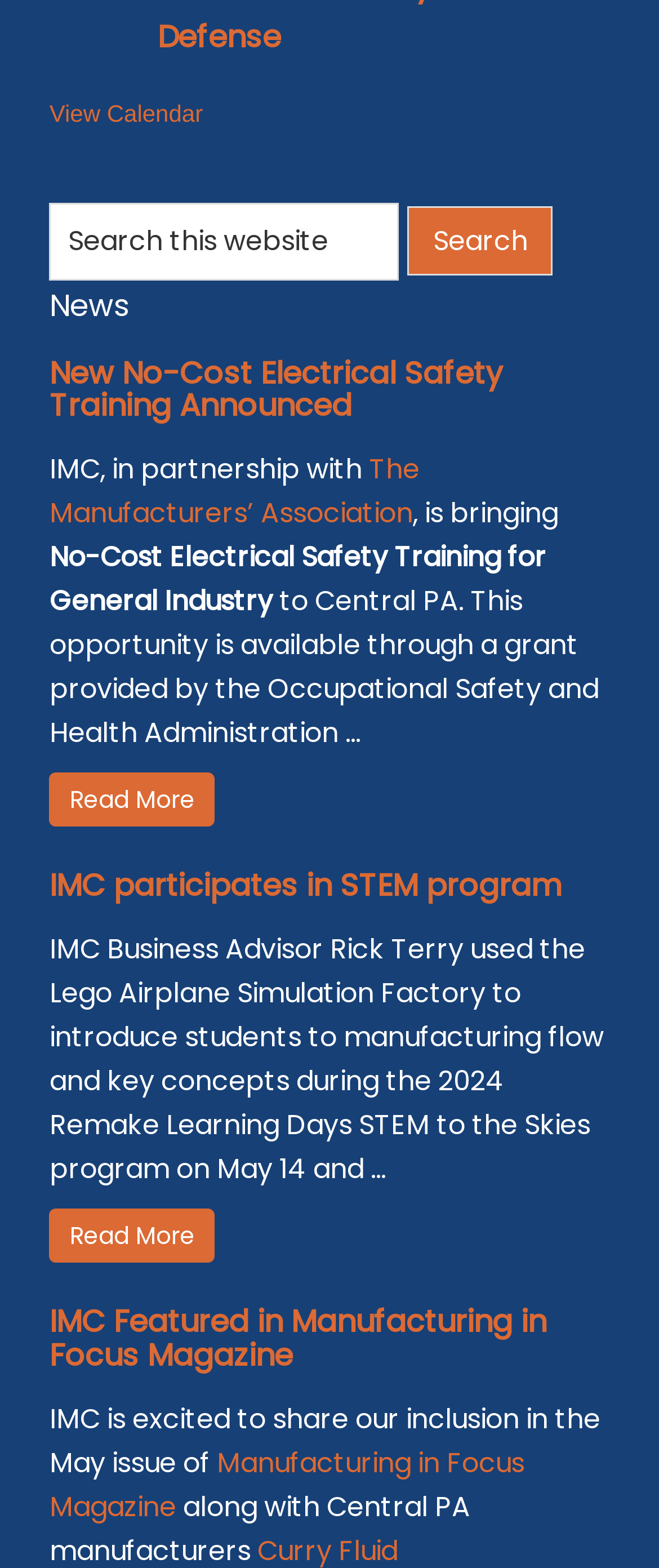Locate the bounding box coordinates of the element you need to click to accomplish the task described by this instruction: "Read more about IMC Featured in Manufacturing in Focus Magazine".

[0.075, 0.745, 0.829, 0.793]